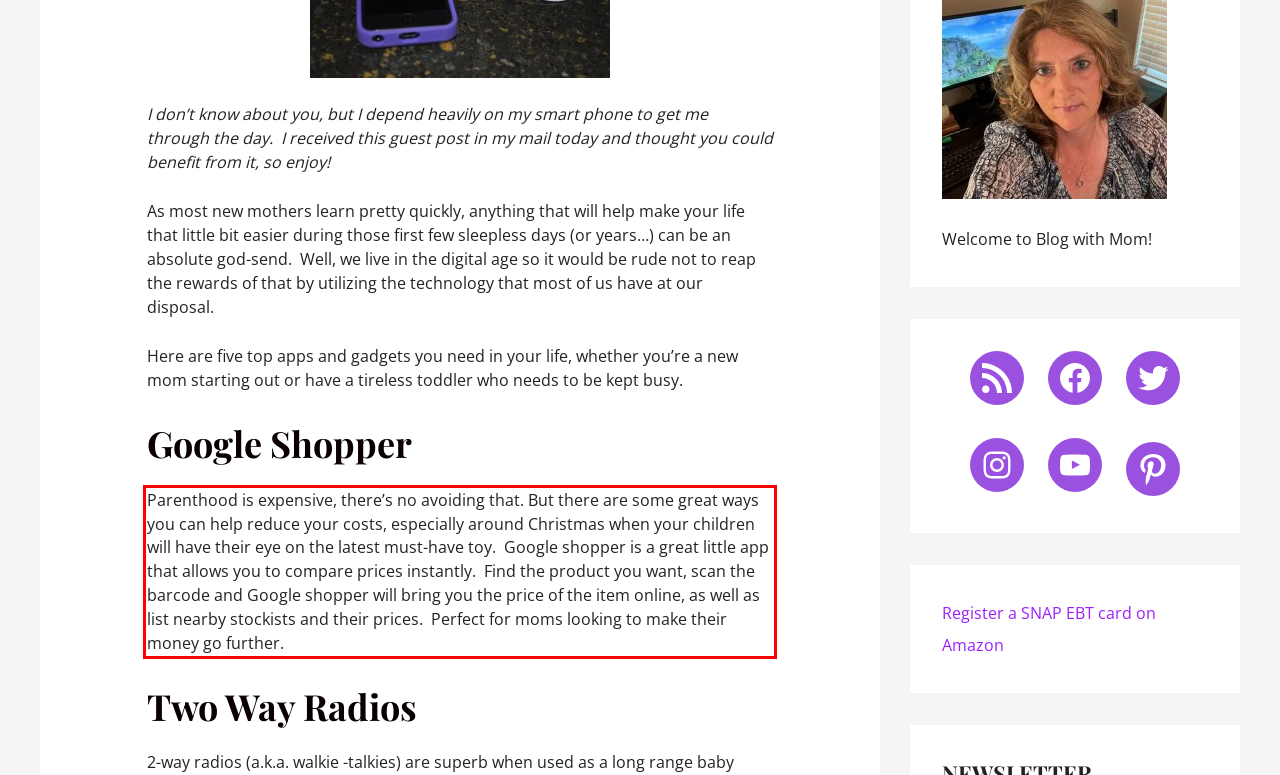From the given screenshot of a webpage, identify the red bounding box and extract the text content within it.

Parenthood is expensive, there’s no avoiding that. But there are some great ways you can help reduce your costs, especially around Christmas when your children will have their eye on the latest must-have toy. Google shopper is a great little app that allows you to compare prices instantly. Find the product you want, scan the barcode and Google shopper will bring you the price of the item online, as well as list nearby stockists and their prices. Perfect for moms looking to make their money go further.